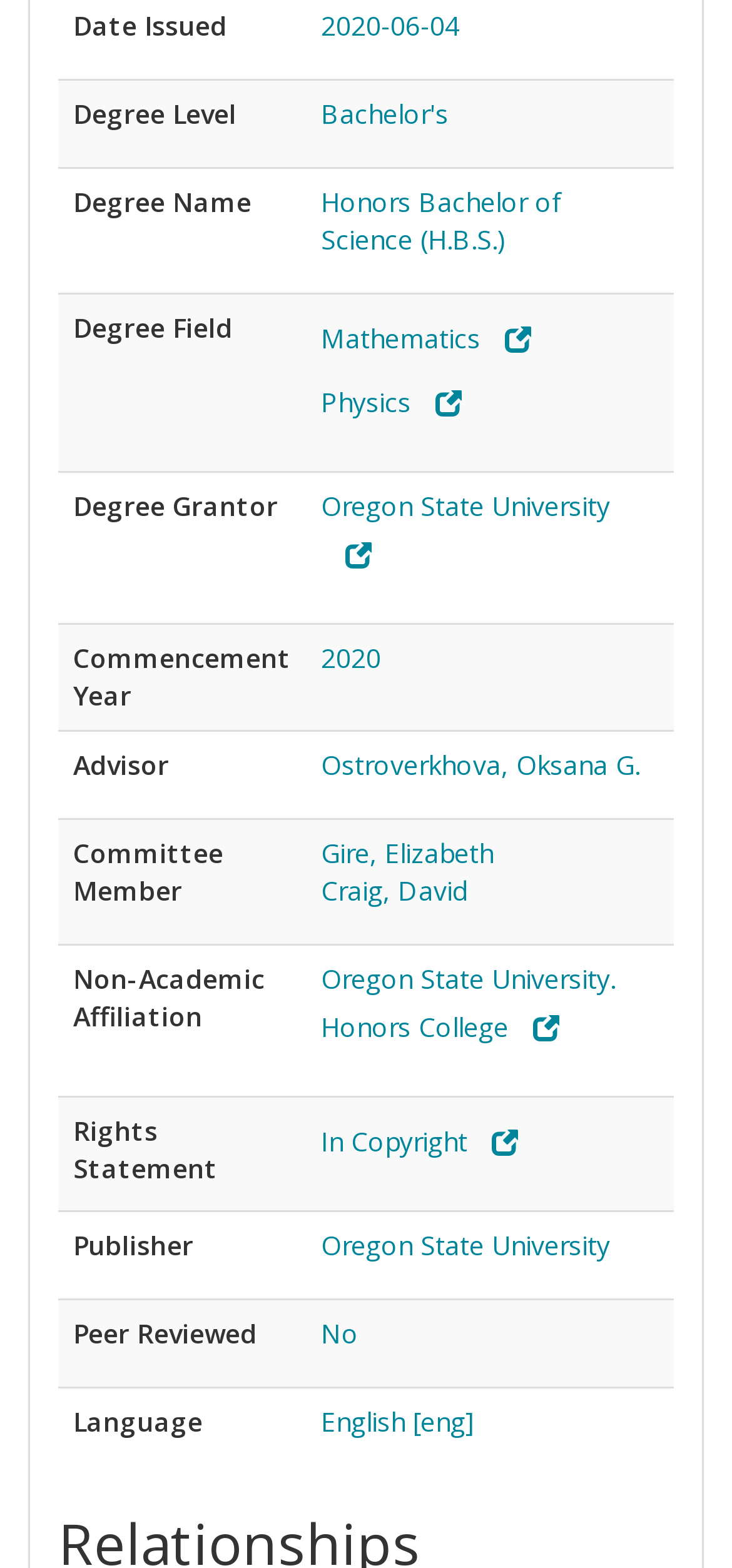Highlight the bounding box coordinates of the element that should be clicked to carry out the following instruction: "Read the blog". The coordinates must be given as four float numbers ranging from 0 to 1, i.e., [left, top, right, bottom].

None